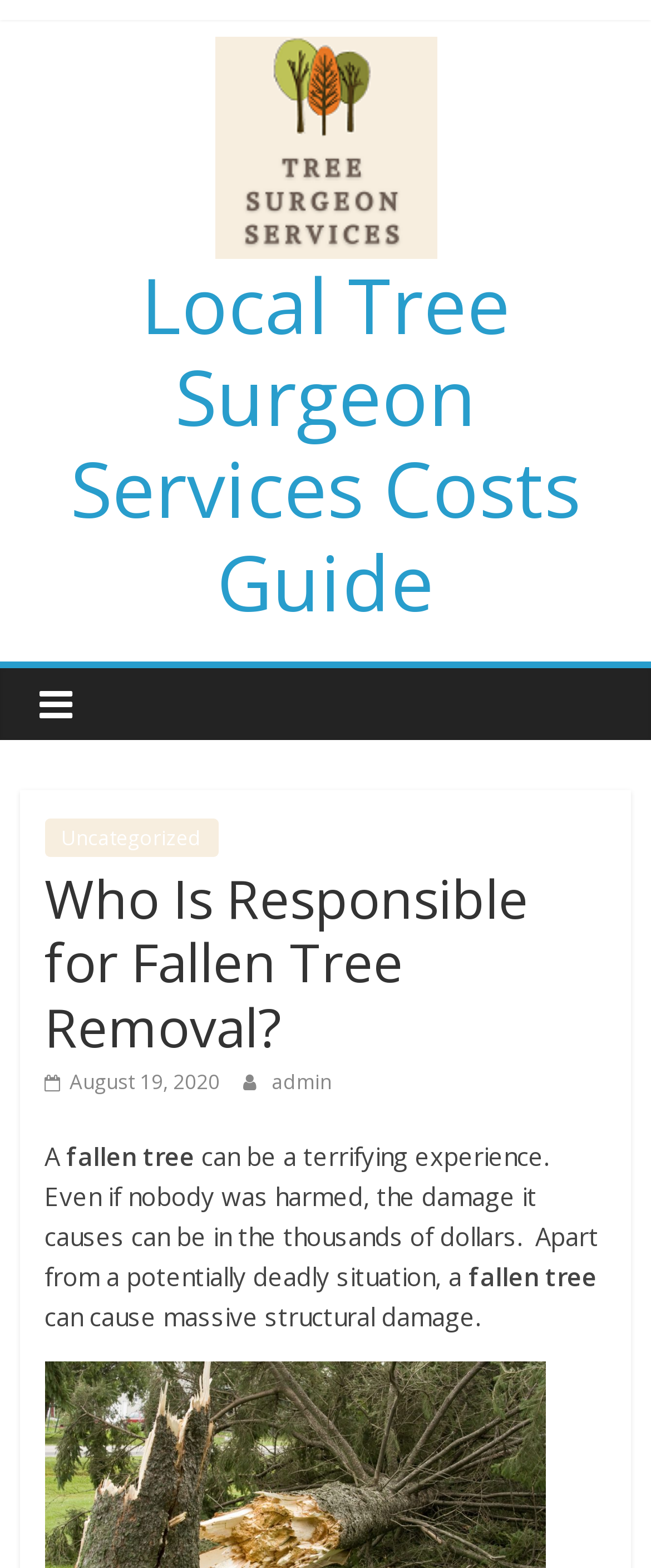Can you give a detailed response to the following question using the information from the image? Who is the author of the article?

I found the author of the article by looking at the link 'admin' which is located below the main heading and above the article content.